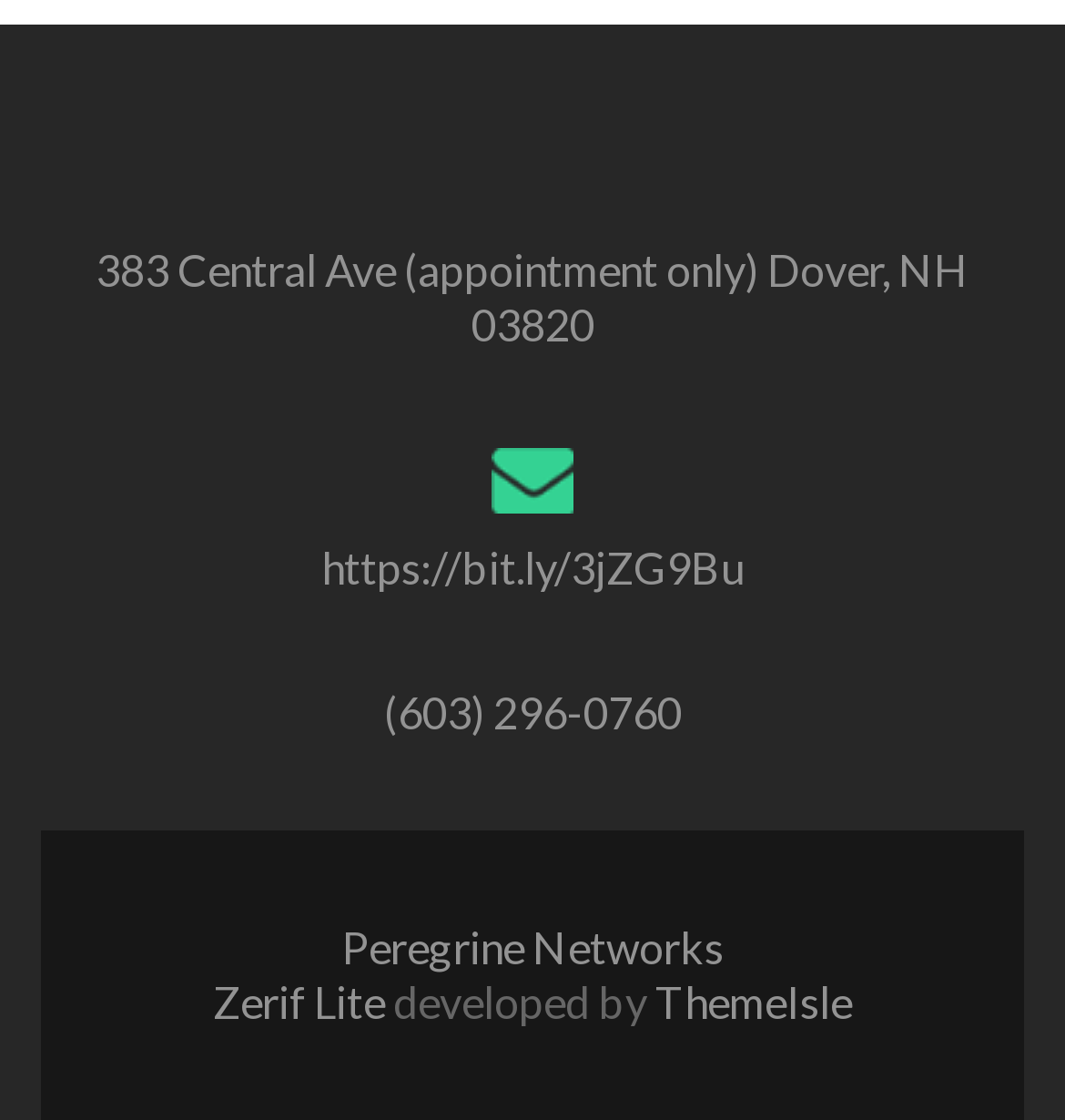Based on the element description Zerif Lite, identify the bounding box coordinates for the UI element. The coordinates should be in the format (top-left x, top-left y, bottom-right x, bottom-right y) and within the 0 to 1 range.

[0.2, 0.871, 0.369, 0.917]